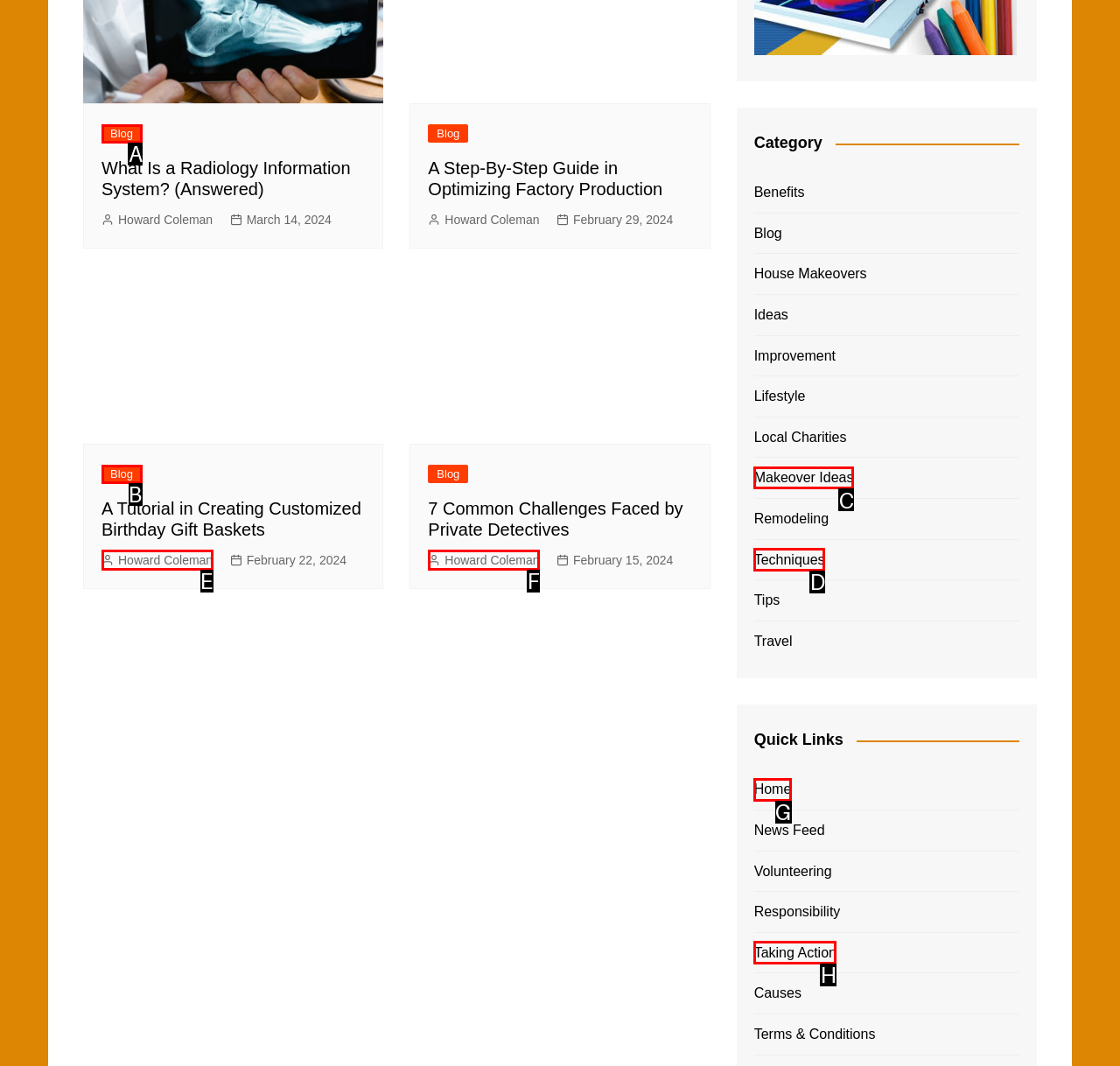Choose the HTML element to click for this instruction: Click on the 'Blog' link Answer with the letter of the correct choice from the given options.

A